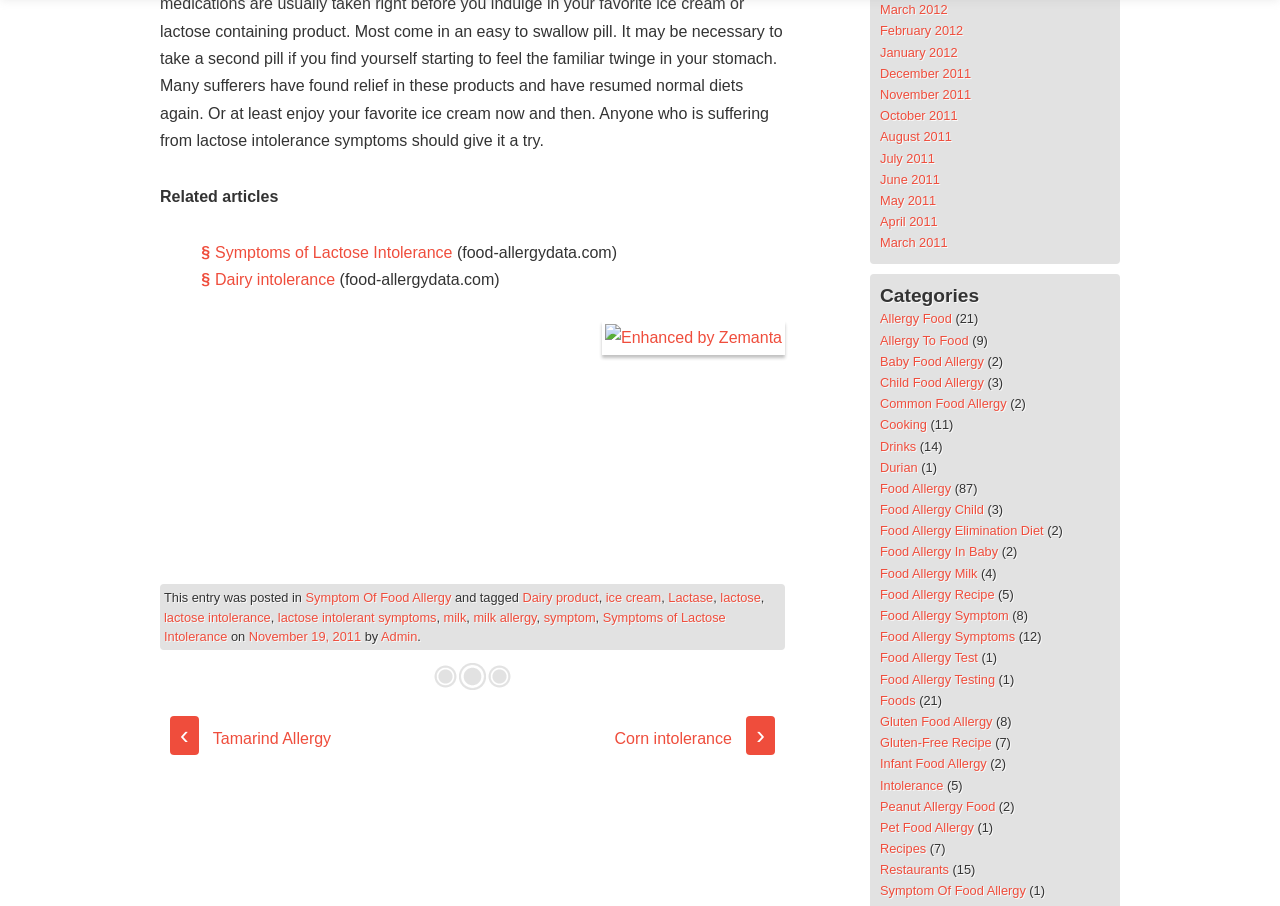What is the category with the most articles?
Using the image as a reference, give a one-word or short phrase answer.

Food Allergy